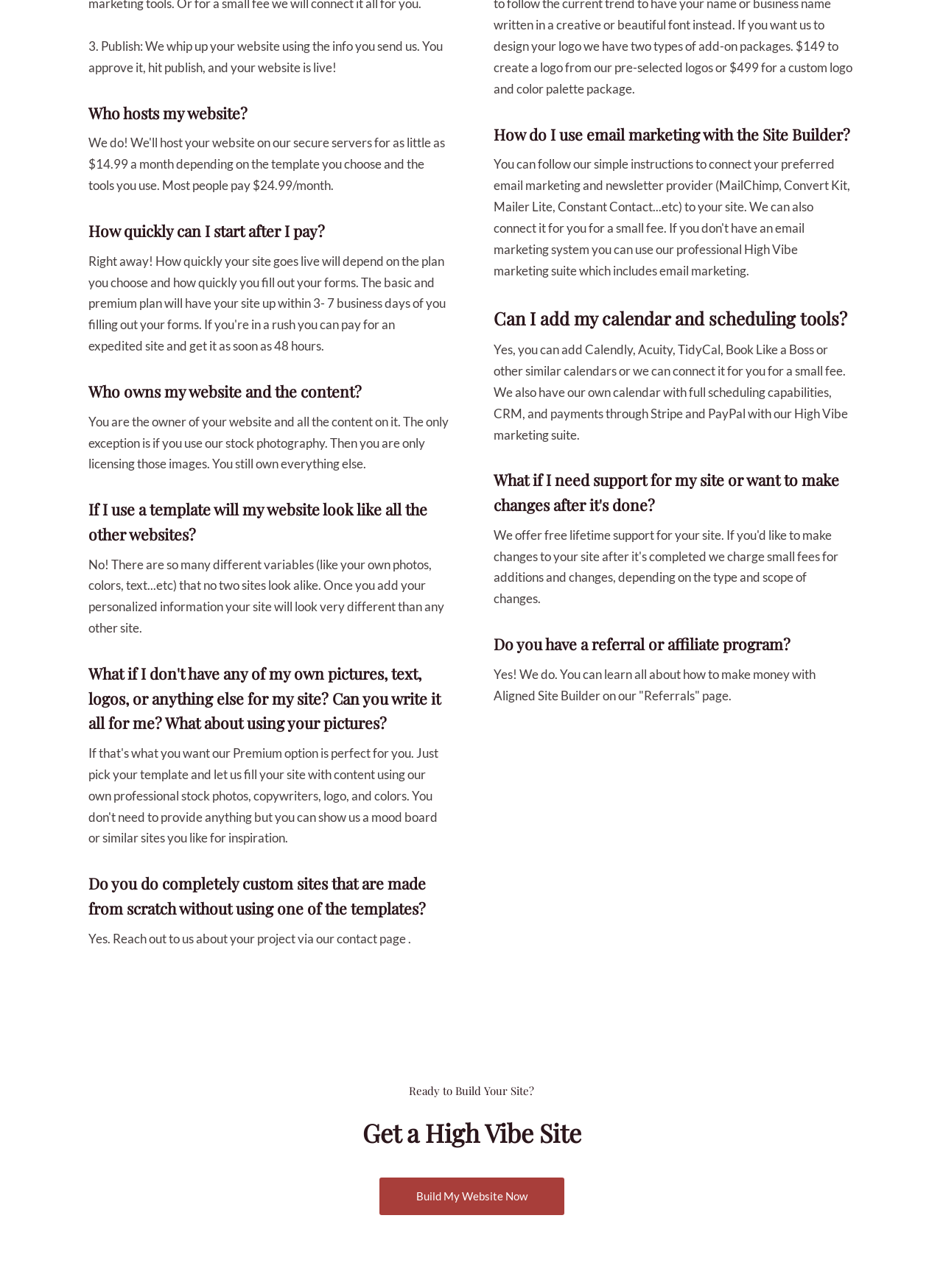Can I get a completely custom site without using a template?
Using the screenshot, give a one-word or short phrase answer.

Yes